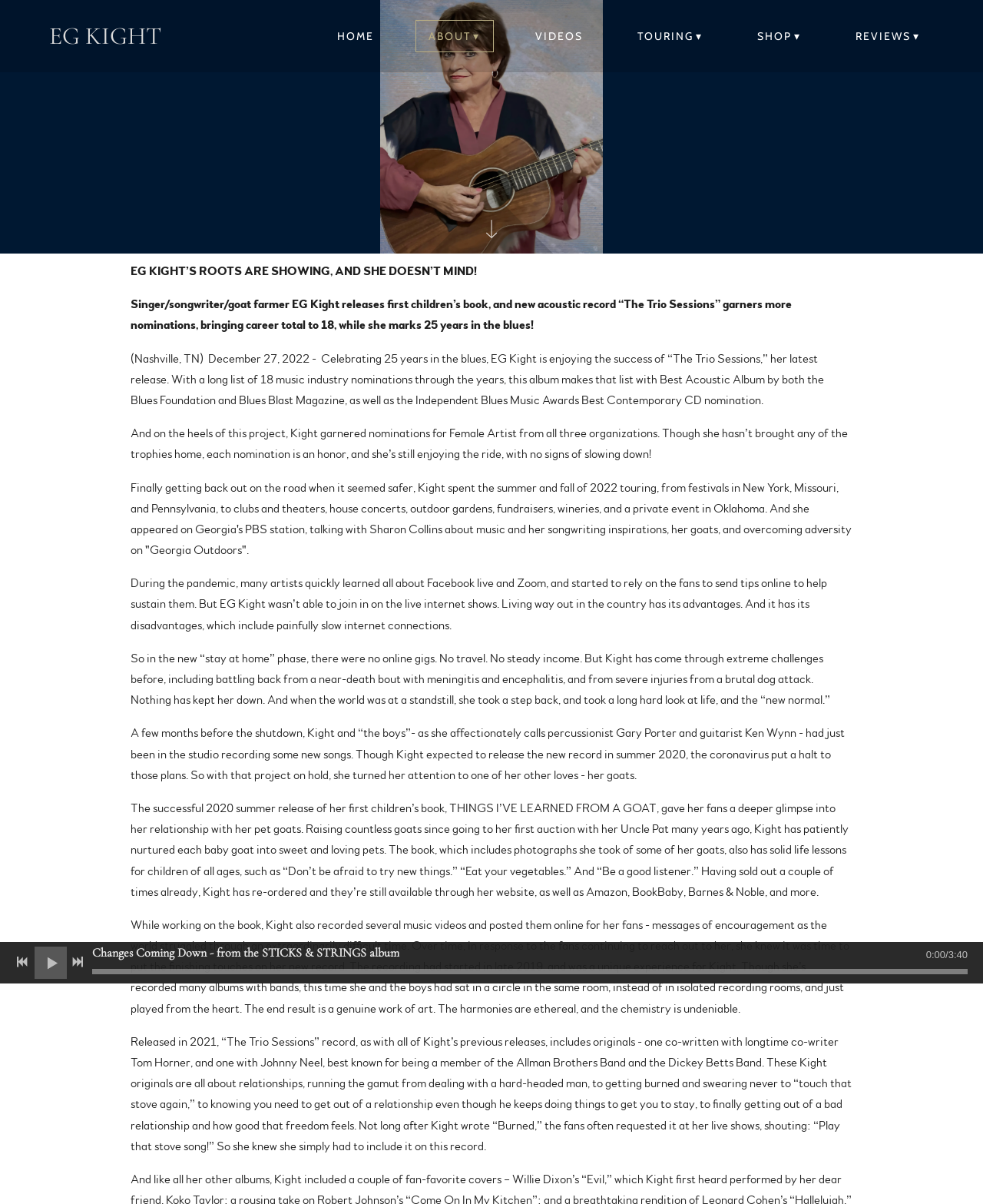What is the name of the musician?
Make sure to answer the question with a detailed and comprehensive explanation.

The name of the musician can be found in the heading element 'EG KIGHT' and also in the link element 'EG KIGHT' which suggests that EG Kight is the name of the musician or the group.